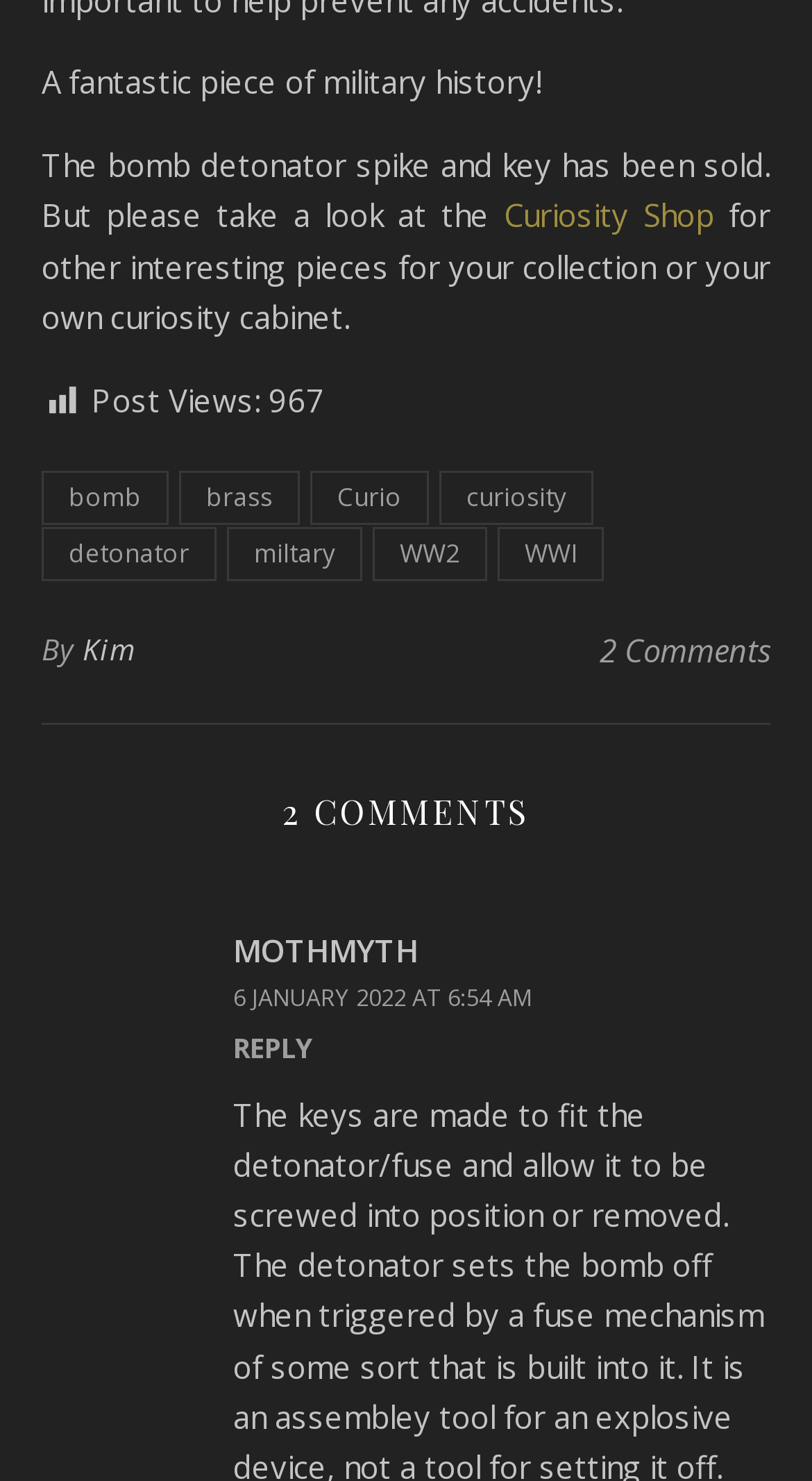Identify the bounding box for the UI element described as: "Component:". The coordinates should be four float numbers between 0 and 1, i.e., [left, top, right, bottom].

None